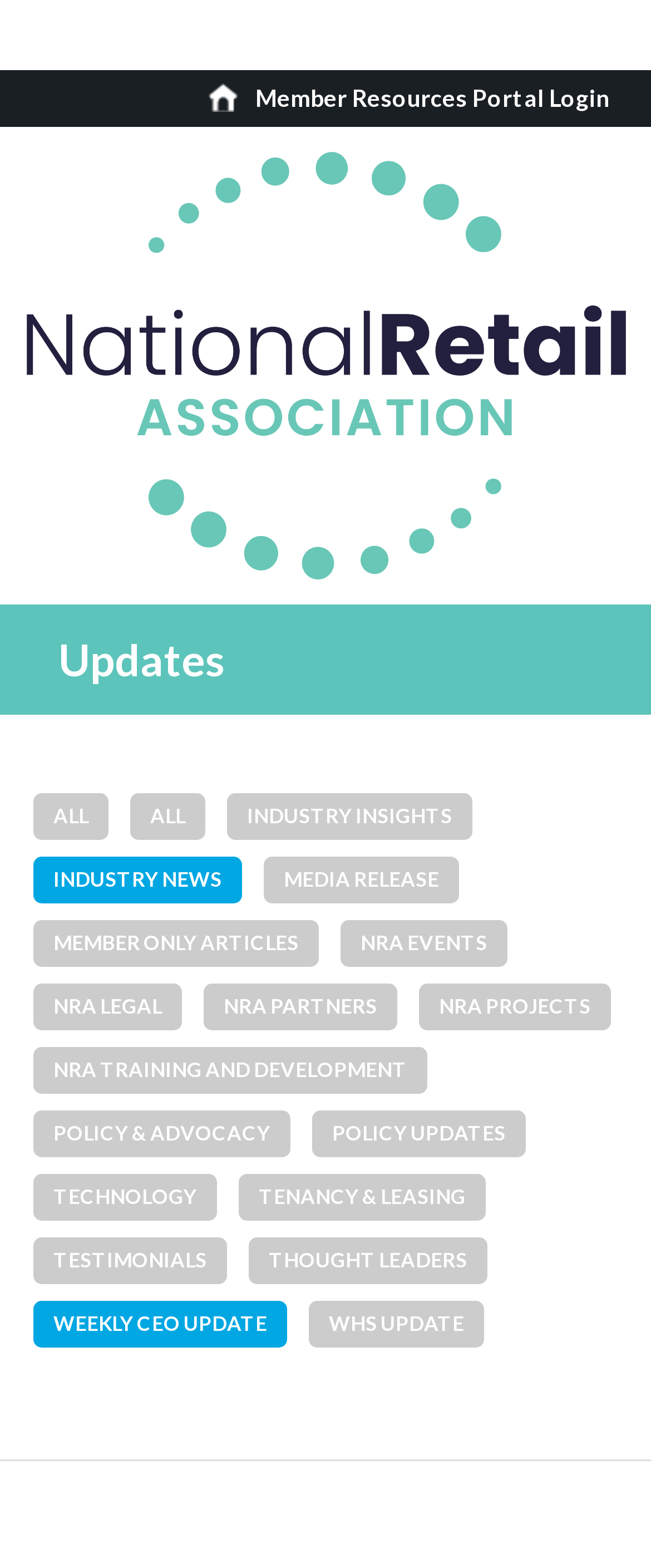Locate the bounding box coordinates of the segment that needs to be clicked to meet this instruction: "Read Weekly CEO Update".

[0.051, 0.83, 0.441, 0.86]